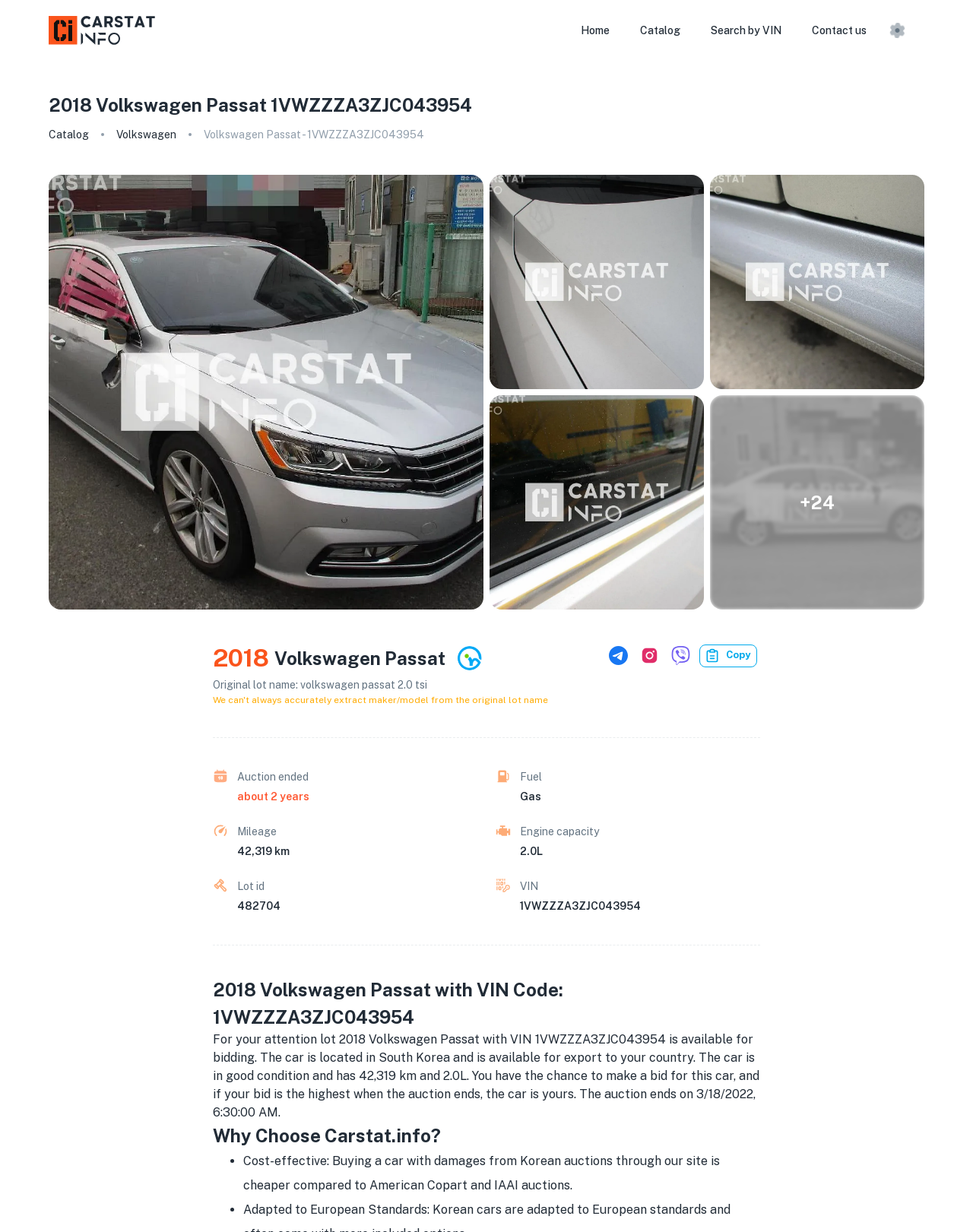Provide the bounding box coordinates of the area you need to click to execute the following instruction: "Check the auction details".

[0.219, 0.519, 0.62, 0.549]